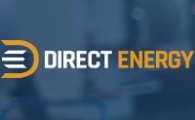Answer the question below using just one word or a short phrase: 
What is the shape of the emblem in the logo?

Flowing energy symbol